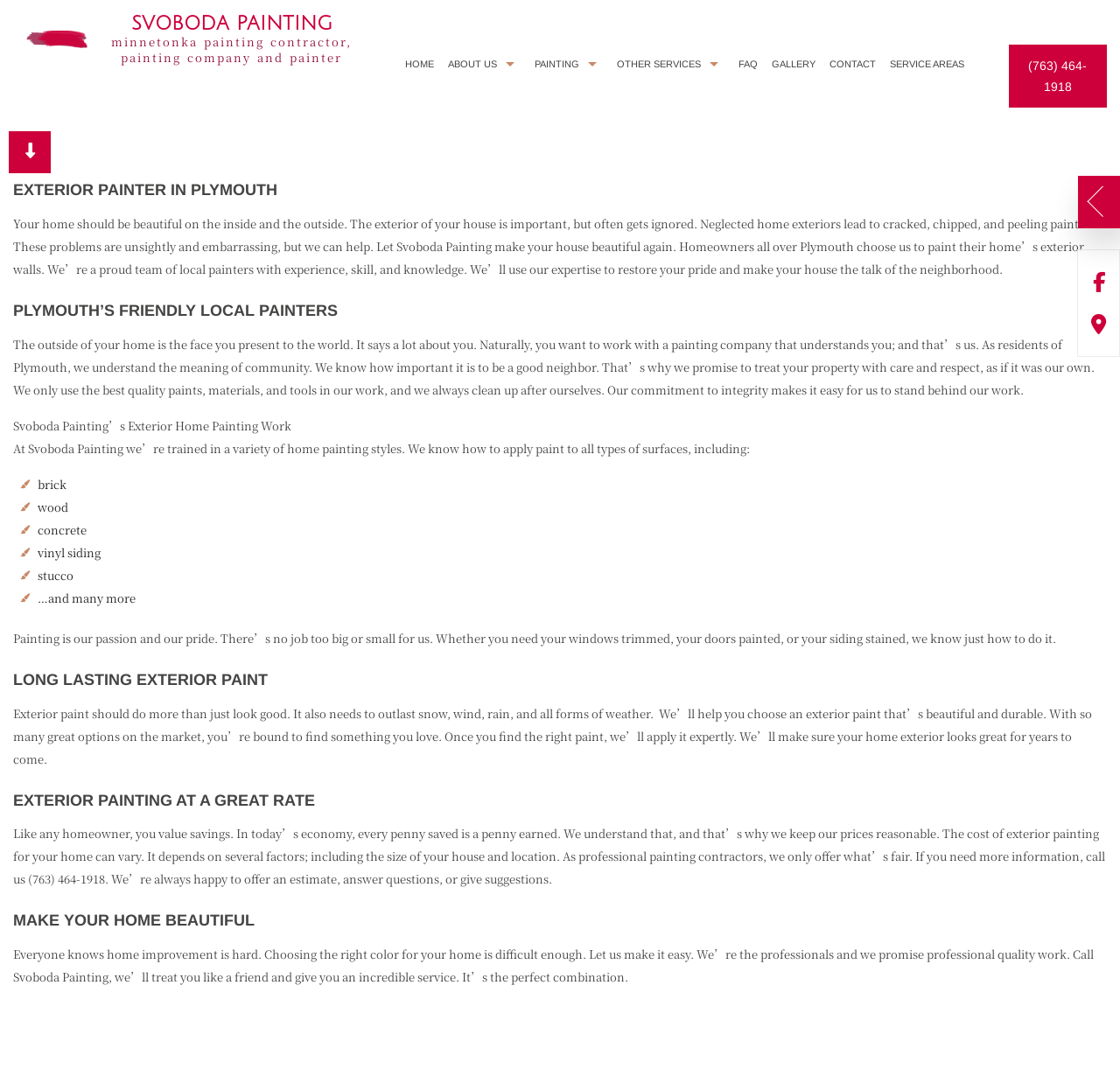What is the goal of Svoboda Painting's service?
Please provide a comprehensive answer to the question based on the webpage screenshot.

The webpage emphasizes that Svoboda Painting's goal is to make homes beautiful again, restoring pride and making the house the talk of the neighborhood, which suggests that their service aims to improve the aesthetic appeal of a property.